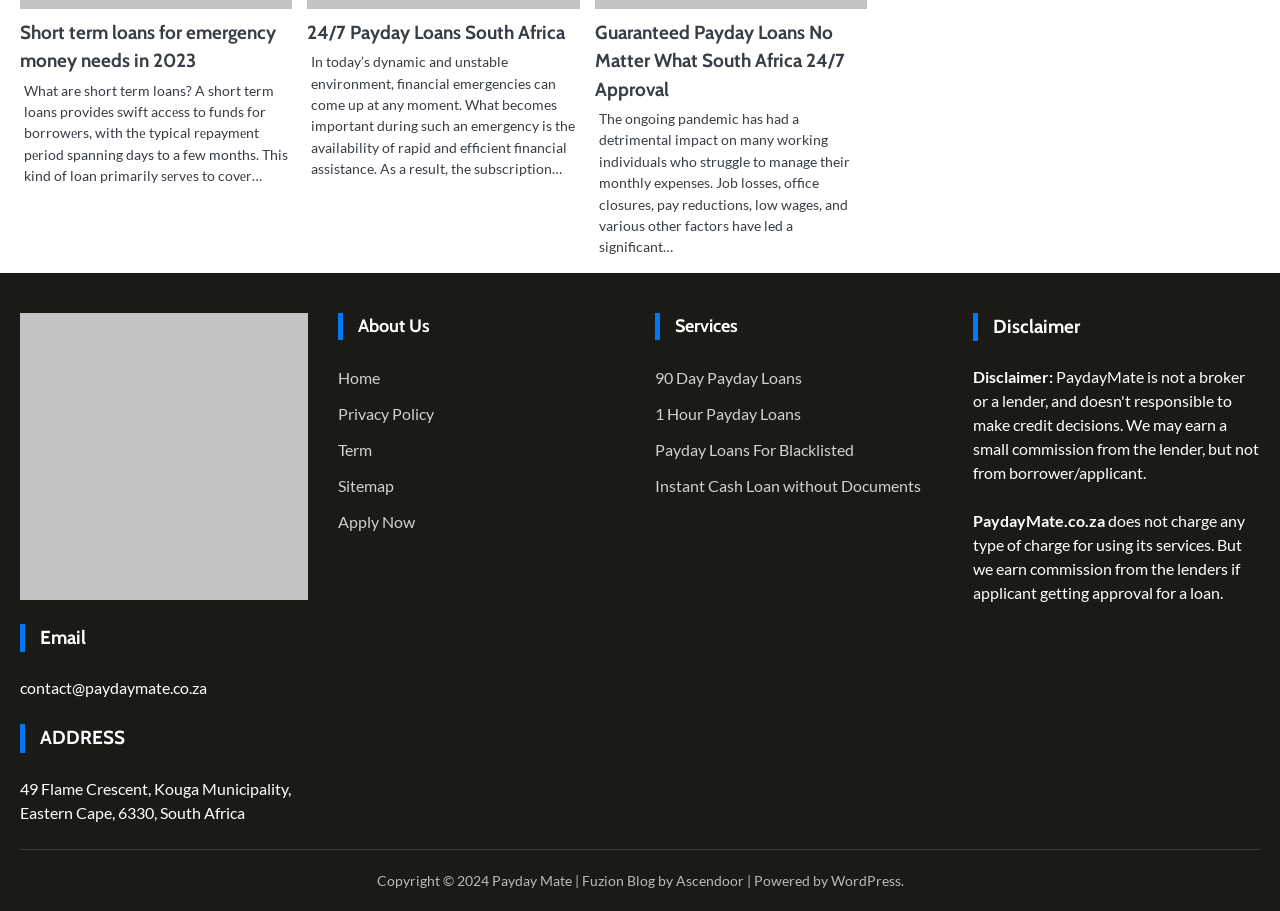What is the purpose of the webpage?
Answer the question with a detailed and thorough explanation.

Based on the content of the webpage, it appears that the purpose of the webpage is to provide information on short term loans, including payday loans and emergency money needs, and to offer services related to these loans.